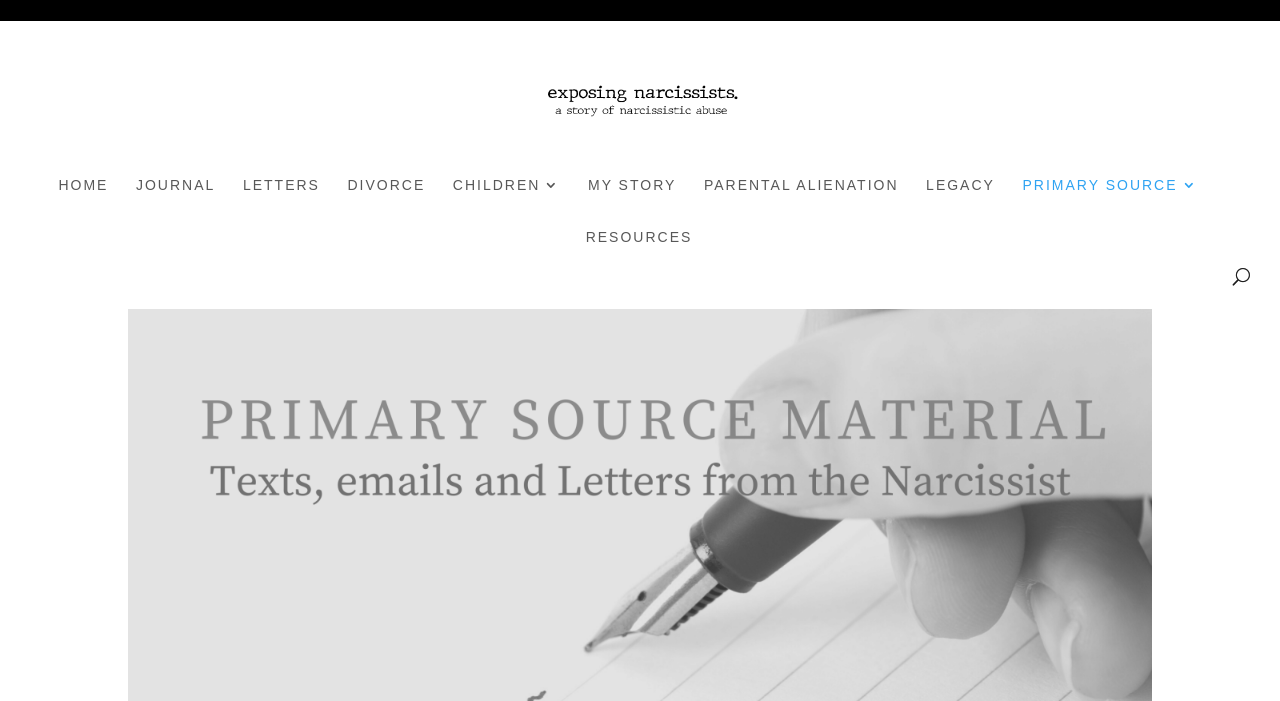What is the purpose of the search box? Using the information from the screenshot, answer with a single word or phrase.

Search for content